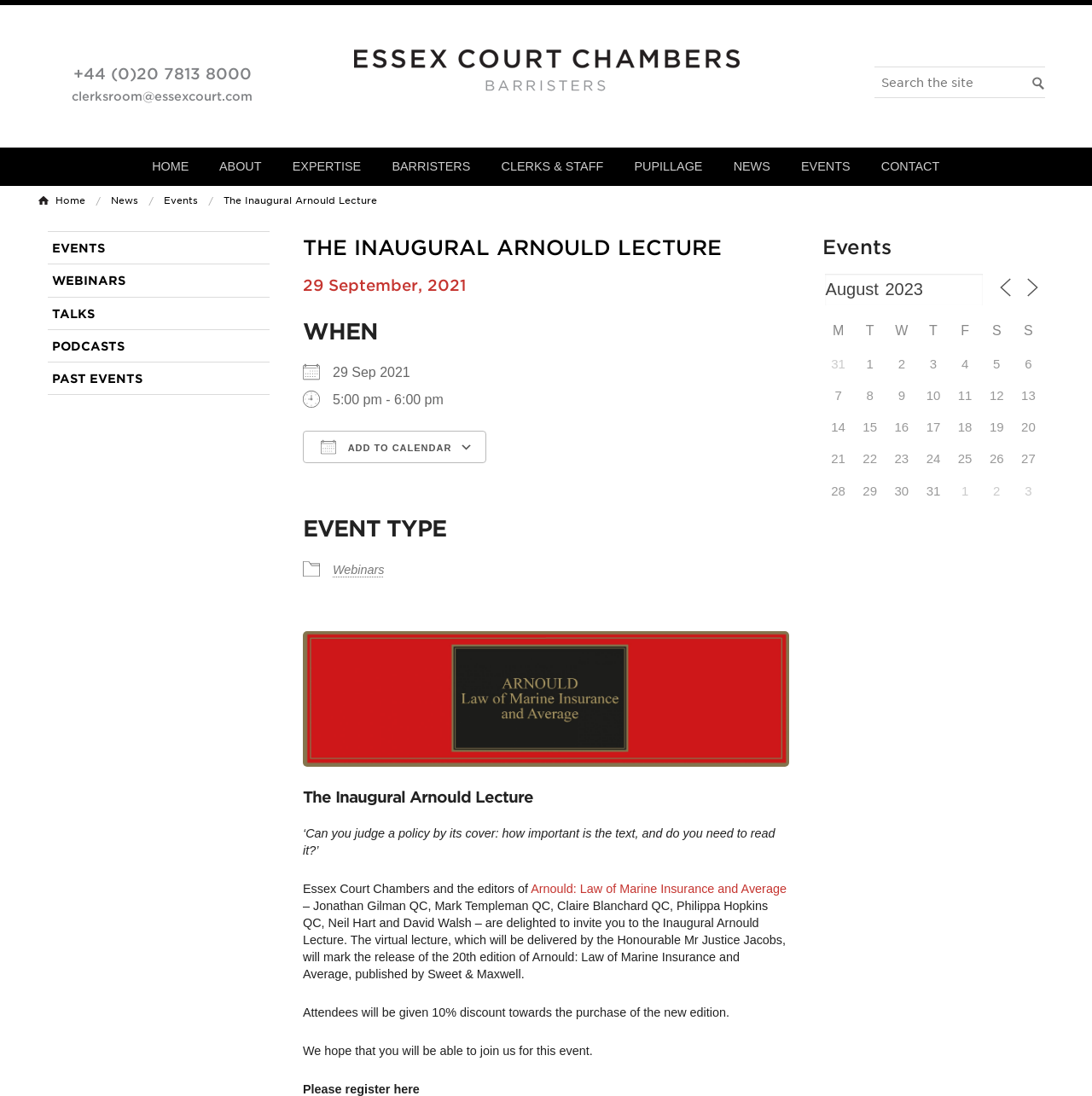Create a detailed summary of all the visual and textual information on the webpage.

This webpage is about the Inaugural Arnould Lecture, hosted by Essex Court Chambers and the editors. At the top, there is a logo of Essex Court Chambers, accompanied by a link to the organization's website and contact information, including a phone number and email address. 

Below the logo, there is a search bar where users can search the site. The main navigation menu is located on the top-right side, with links to various sections of the website, including Home, About, Expertise, Barristers, Clerks & Staff, Pupillage, News, Events, and Contact.

On the left side, there is a secondary navigation menu with links to Home, News, Events, and other sections. Below this menu, there is a section dedicated to the Inaugural Arnould Lecture, which includes the title, date, and time of the event. Users can add the event to their calendar using various calendar platforms.

The main content of the webpage is divided into two columns. The left column features a heading that reads "The Inaugural Arnould Lecture" and provides details about the event, including the speakers, the topic, and a brief description. There is also a section that offers a 10% discount to attendees who purchase the new edition of Arnould: Law of Marine Insurance and Average.

The right column displays a calendar for the month of August 2023, with numbers representing the days of the month. There are also links to view previous and next months. At the bottom of the right column, there are social media links and a button to show the month picker.

Throughout the webpage, there are several images, including the Essex Court Chambers logo, a figure related to the lecture, and social media icons.